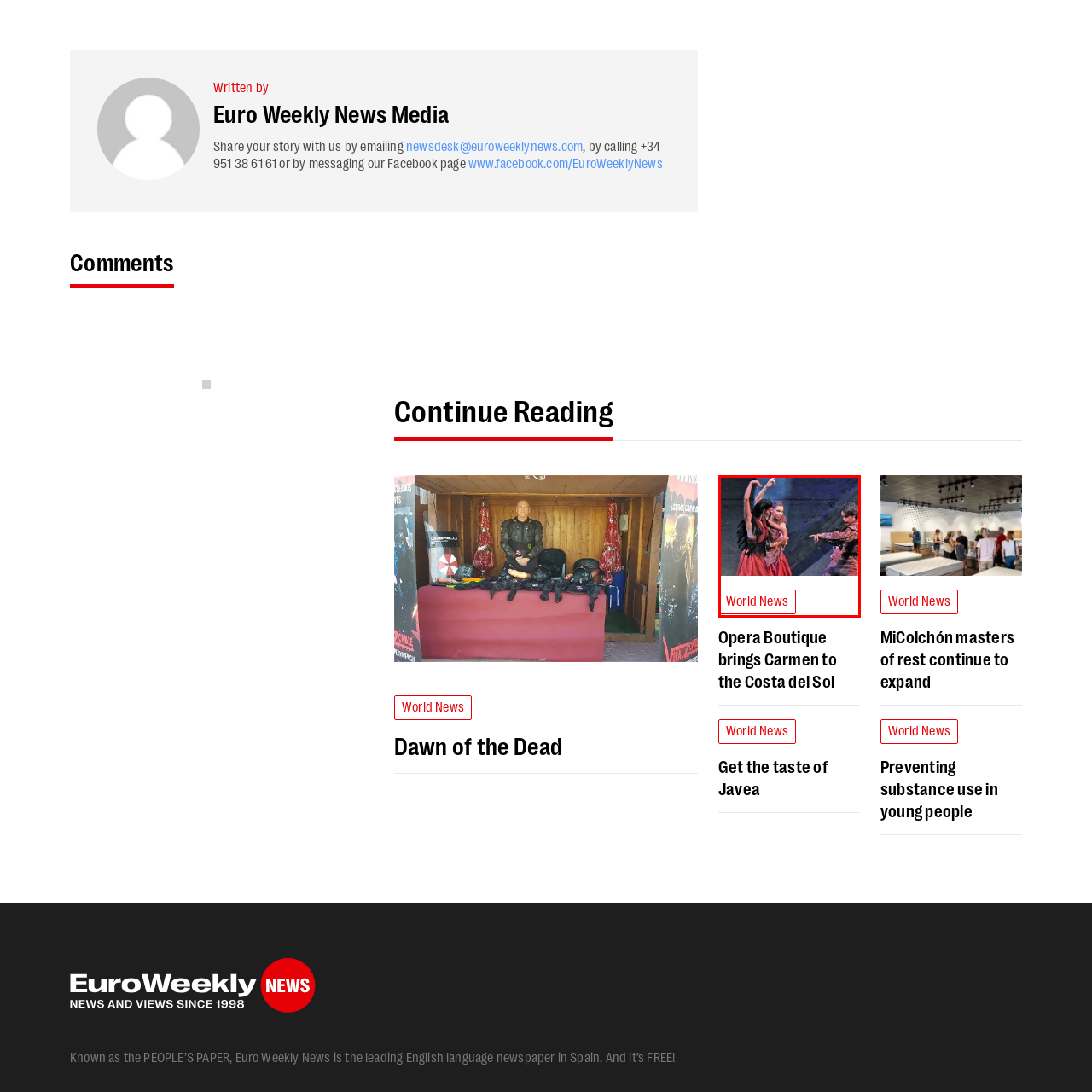How many dancers are prominently featured in the foreground of the image?
Examine the content inside the red bounding box in the image and provide a thorough answer to the question based on that visual information.

In the foreground of the image, two female dancers are gracefully posing while a male dancer is dramatically reaching out, conveying emotion and intensity, making a total of three dancers prominently featured.